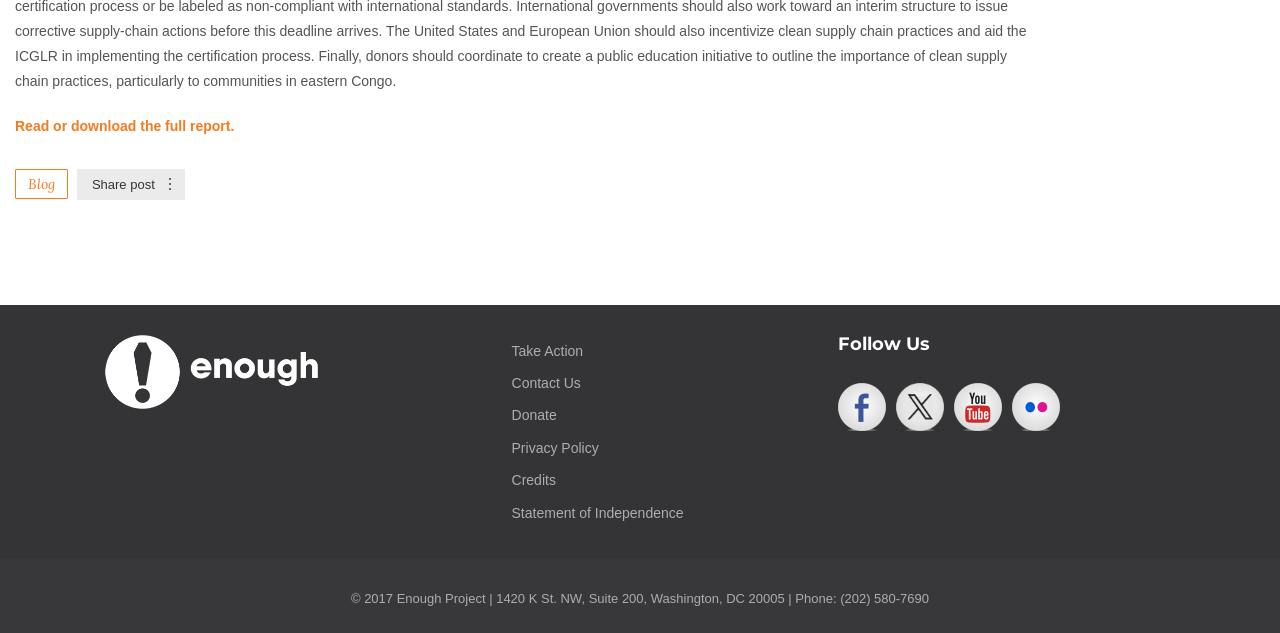Locate the bounding box coordinates of the clickable area needed to fulfill the instruction: "Take action".

[0.4, 0.541, 0.456, 0.566]